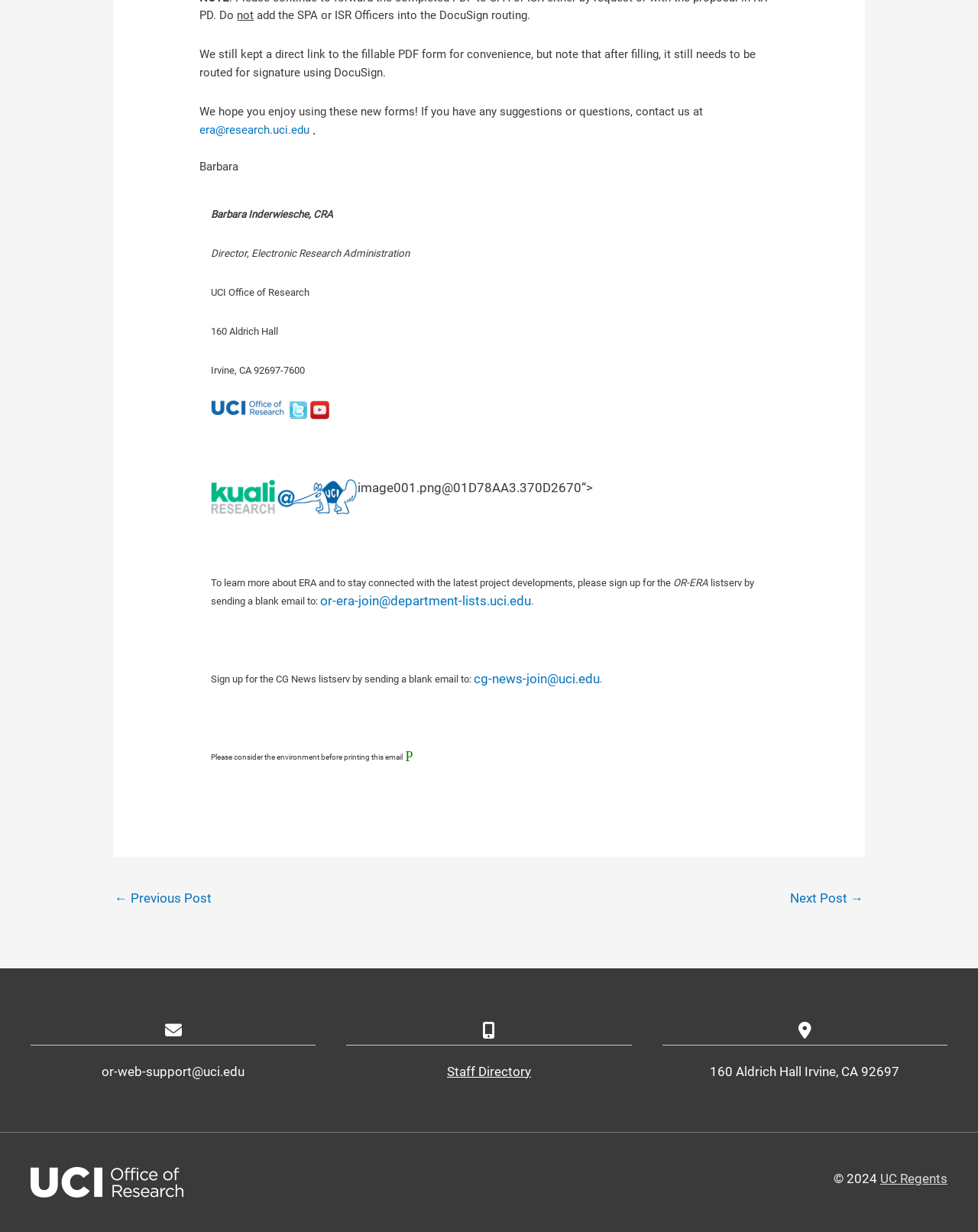Please find the bounding box coordinates for the clickable element needed to perform this instruction: "Sign up for the CG News listserv".

[0.485, 0.545, 0.614, 0.557]